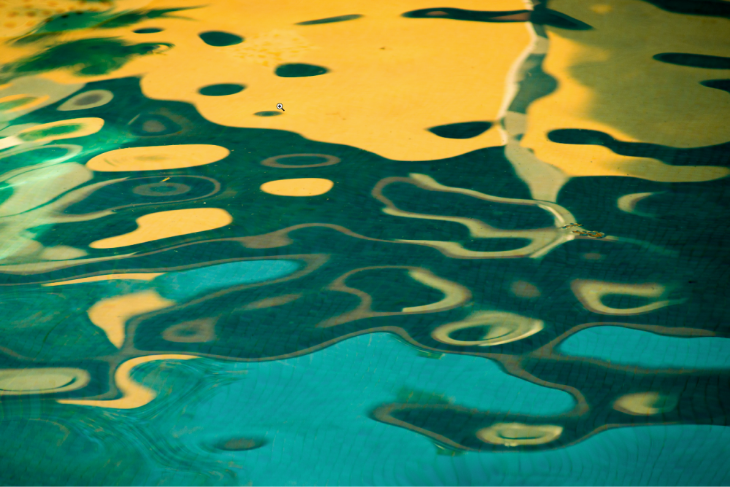What is reflected on the water's surface?
Please provide a single word or phrase based on the screenshot.

Patches of light and color